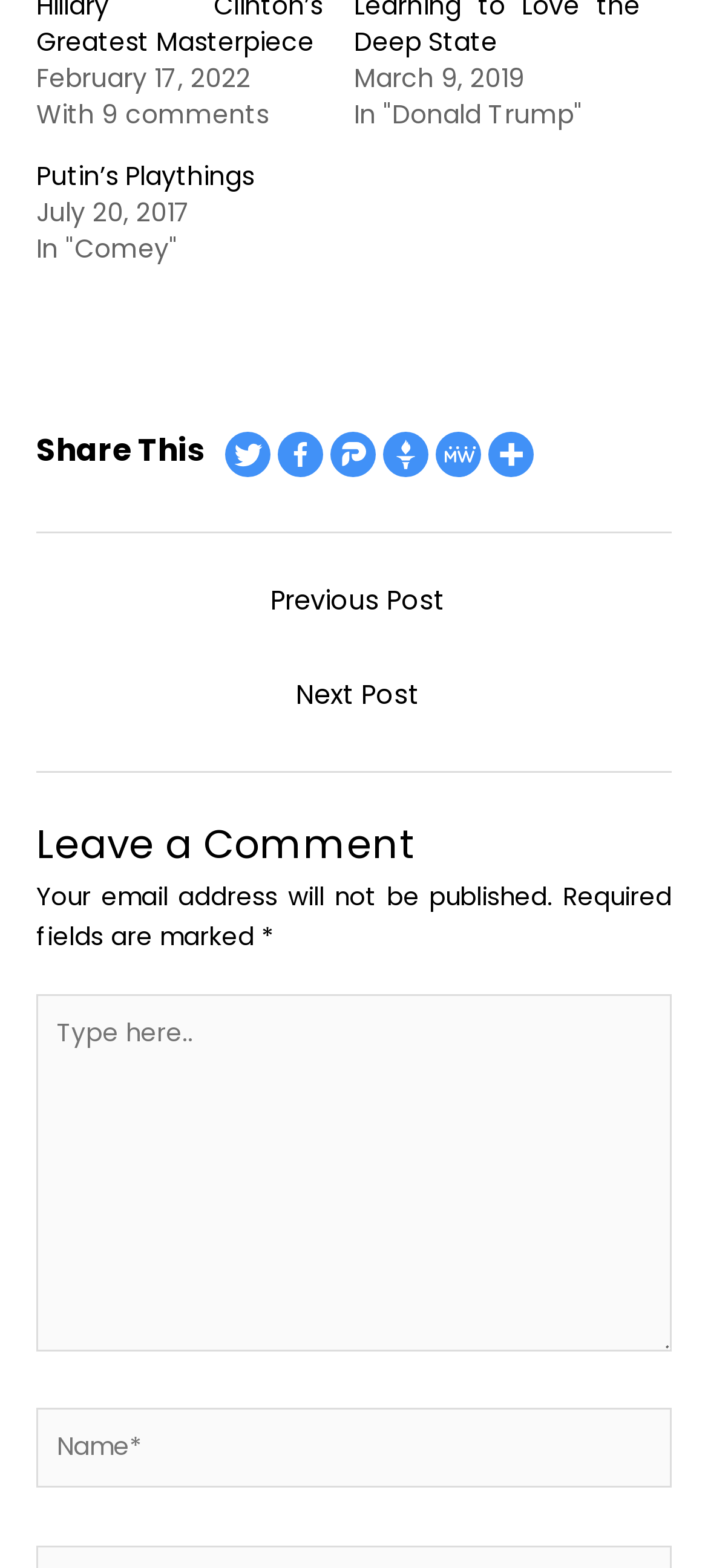Please answer the following question using a single word or phrase: What are the social media platforms available for sharing?

Twitter, Facebook, Parler, Gettr, MeWe